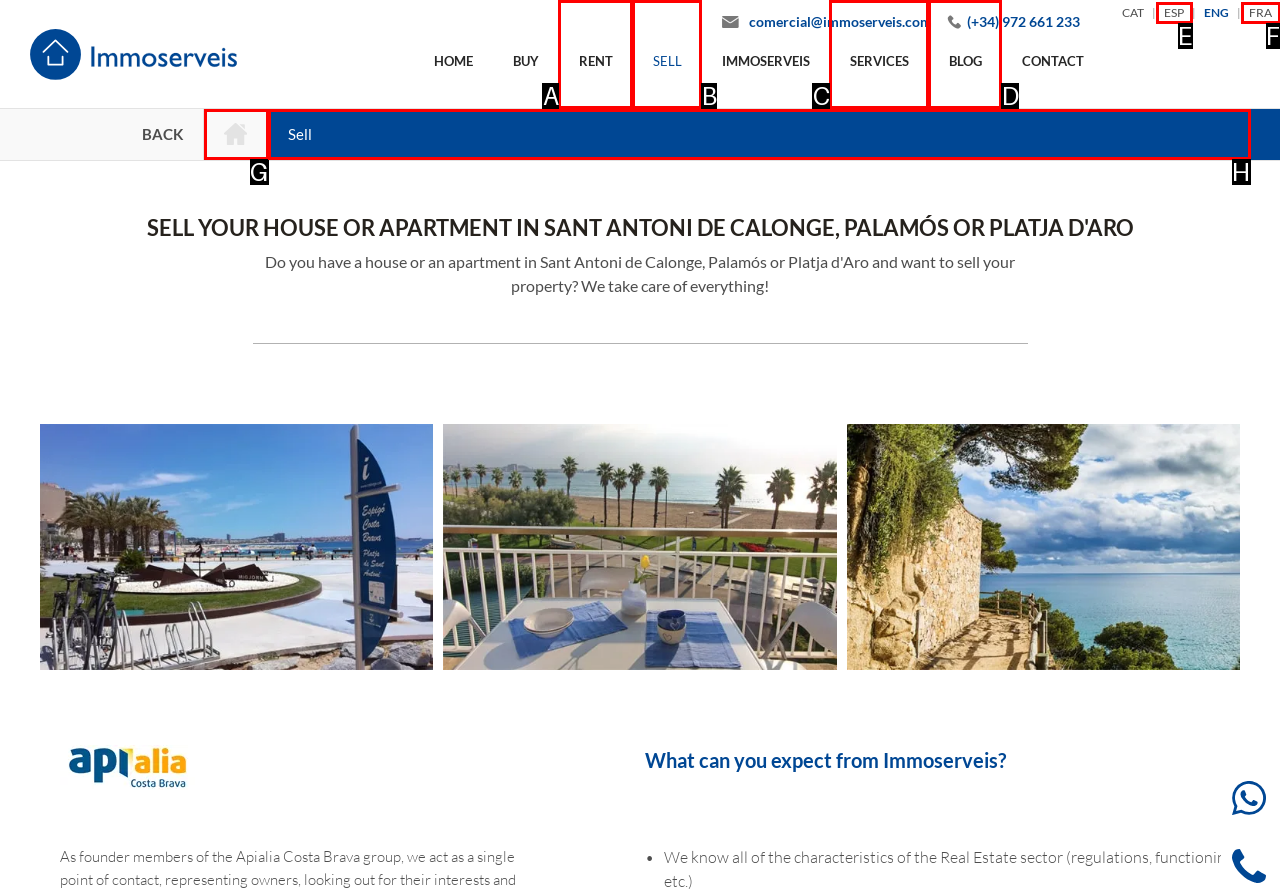Select the letter of the UI element that best matches: parent_node: BACK title="Home"
Answer with the letter of the correct option directly.

G